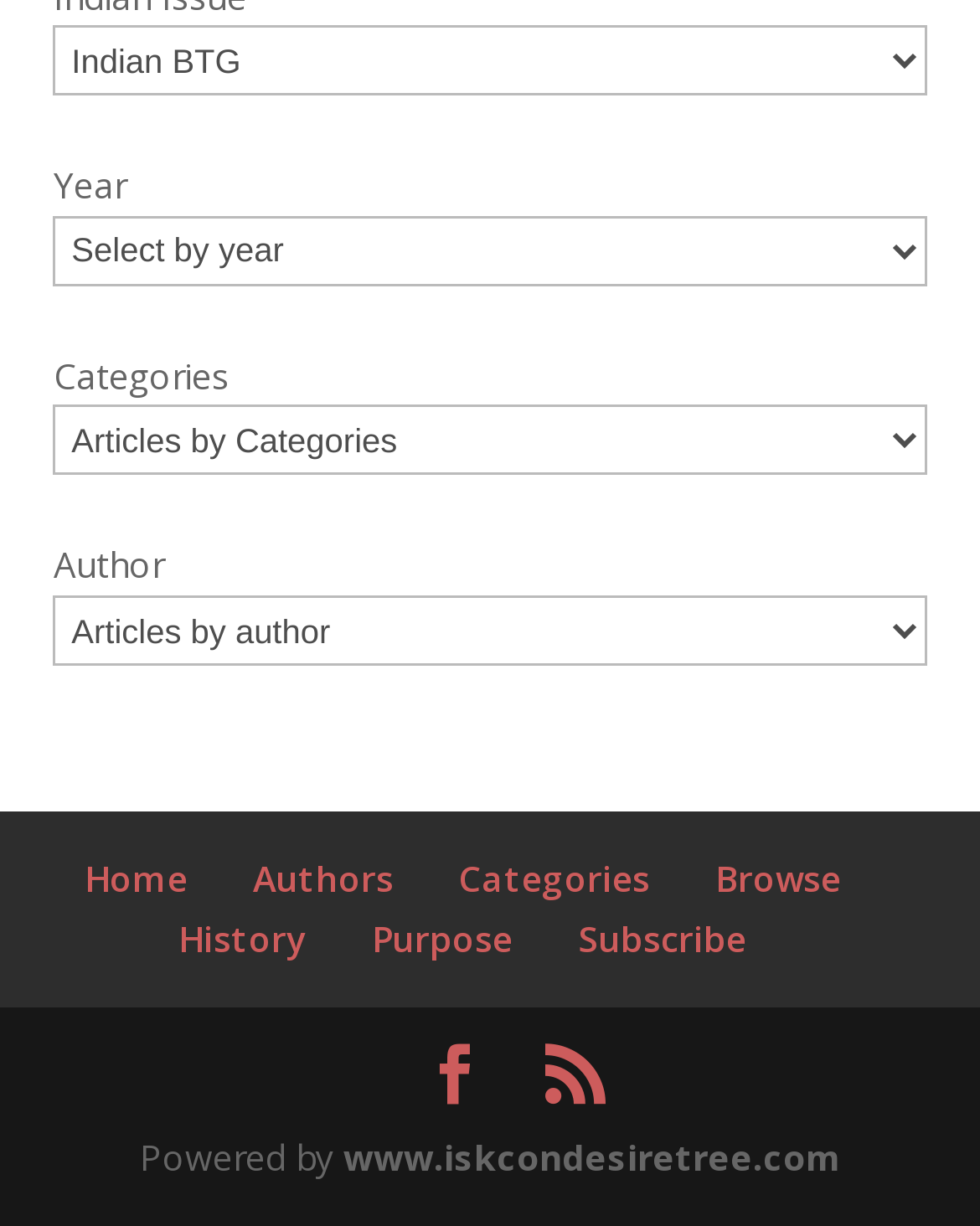Provide the bounding box coordinates of the area you need to click to execute the following instruction: "Click on Authors".

[0.258, 0.697, 0.401, 0.736]